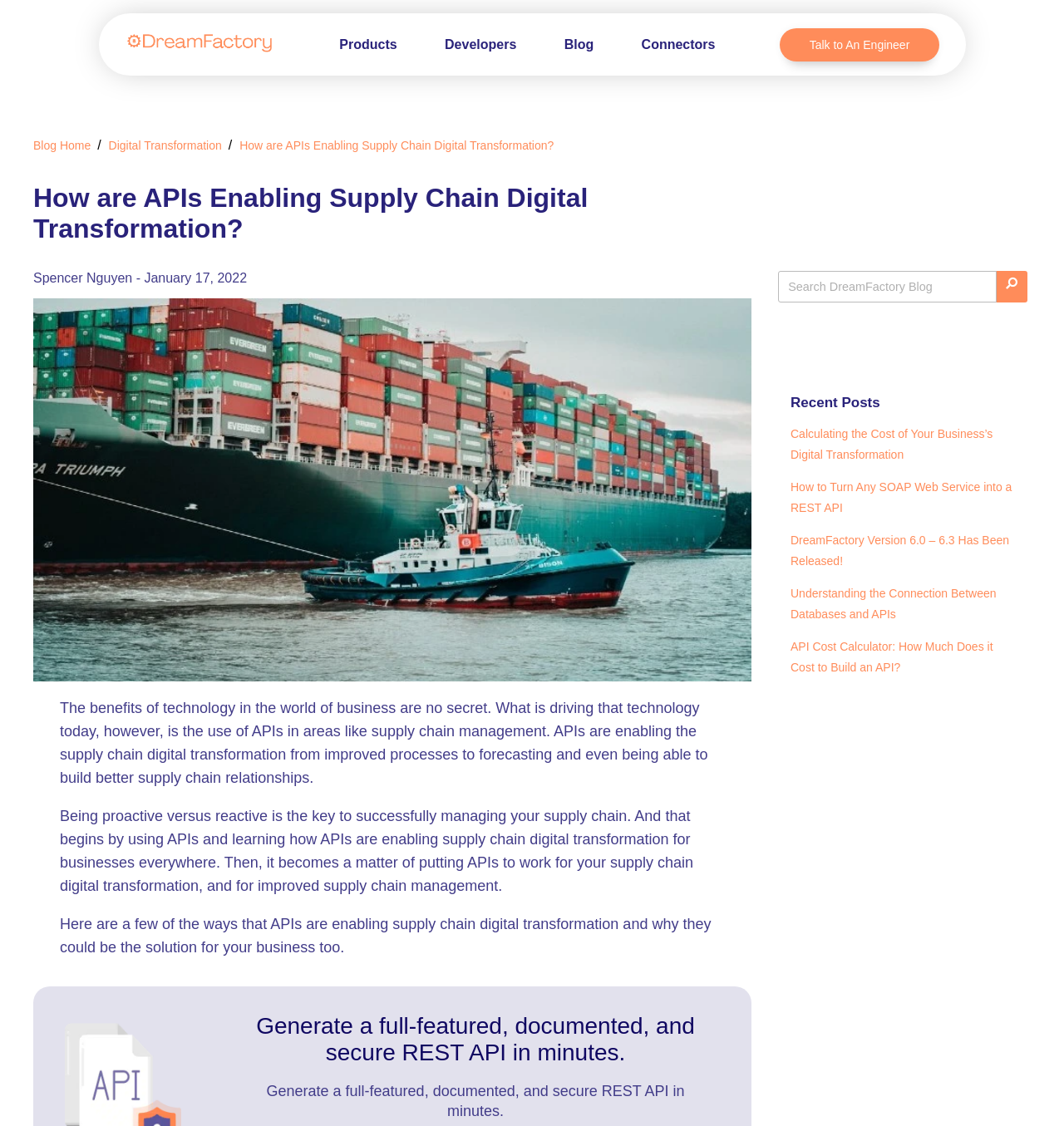Provide an in-depth description of the elements and layout of the webpage.

The webpage is about the benefits of APIs in supply chain management and digital transformation. At the top left, there is a DreamFactory logo, accompanied by a navigation menu with links to "Products", "Developers", "Blog", and "Connectors". On the top right, there is a call-to-action link "Talk to An Engineer".

Below the navigation menu, there is a section with a heading "How are APIs Enabling Supply Chain Digital Transformation?" followed by a subheading with the author's name and date. This section features a large image of a cargo ship, representing supply chain digital transformation.

The main content of the webpage is divided into three paragraphs, which discuss the importance of APIs in supply chain management, the benefits of being proactive versus reactive, and the ways APIs are enabling digital transformation. These paragraphs are positioned below the image and occupy most of the page.

On the right side of the page, there is a search bar with a magnifying glass icon, allowing users to search the DreamFactory blog. Below the search bar, there is a section with a heading "Recent Posts", featuring five links to recent blog articles.

At the bottom of the page, there is a call-to-action heading "Generate a full-featured, documented, and secure REST API in minutes", which is likely a promotional message for DreamFactory's services.